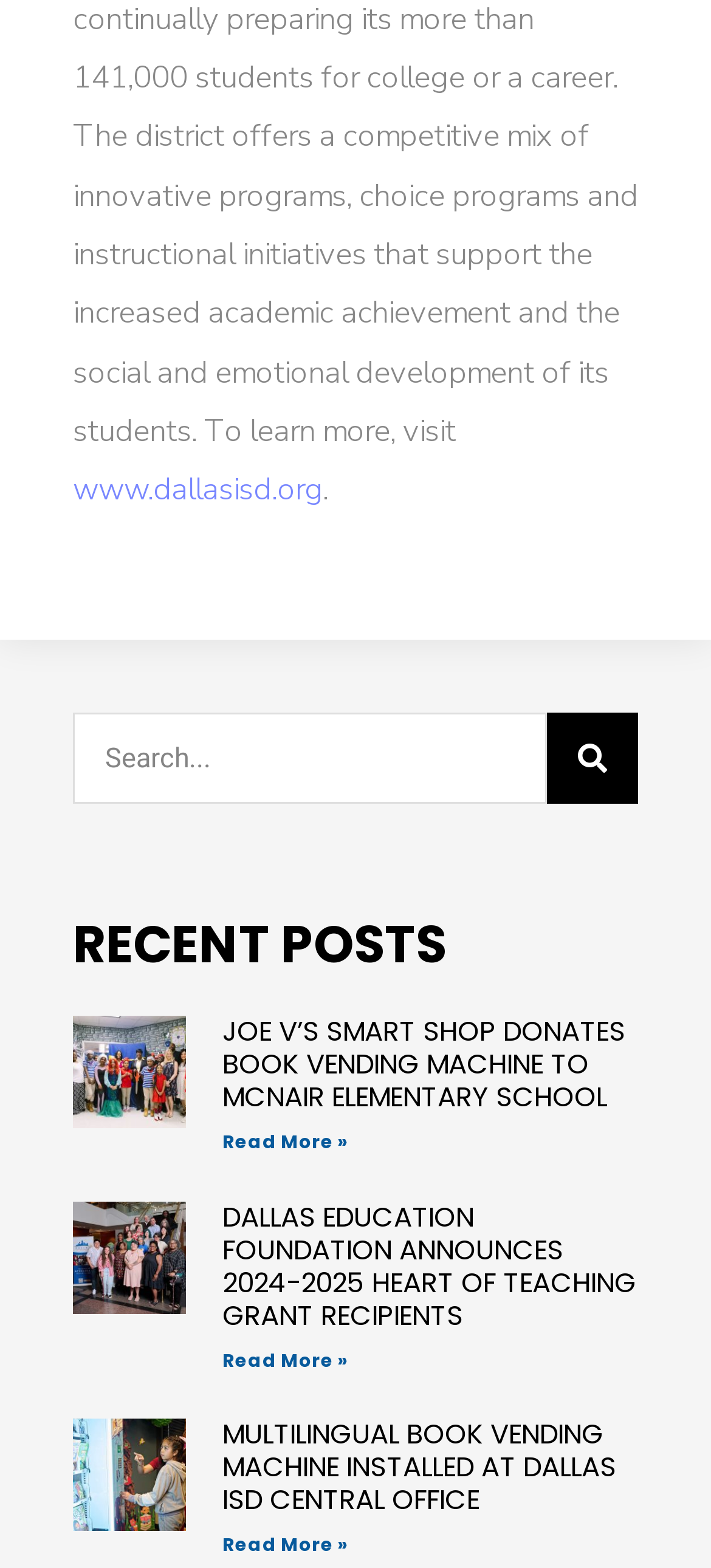Determine the bounding box coordinates of the UI element that matches the following description: "www.dallasisd.org". The coordinates should be four float numbers between 0 and 1 in the format [left, top, right, bottom].

[0.103, 0.299, 0.454, 0.326]